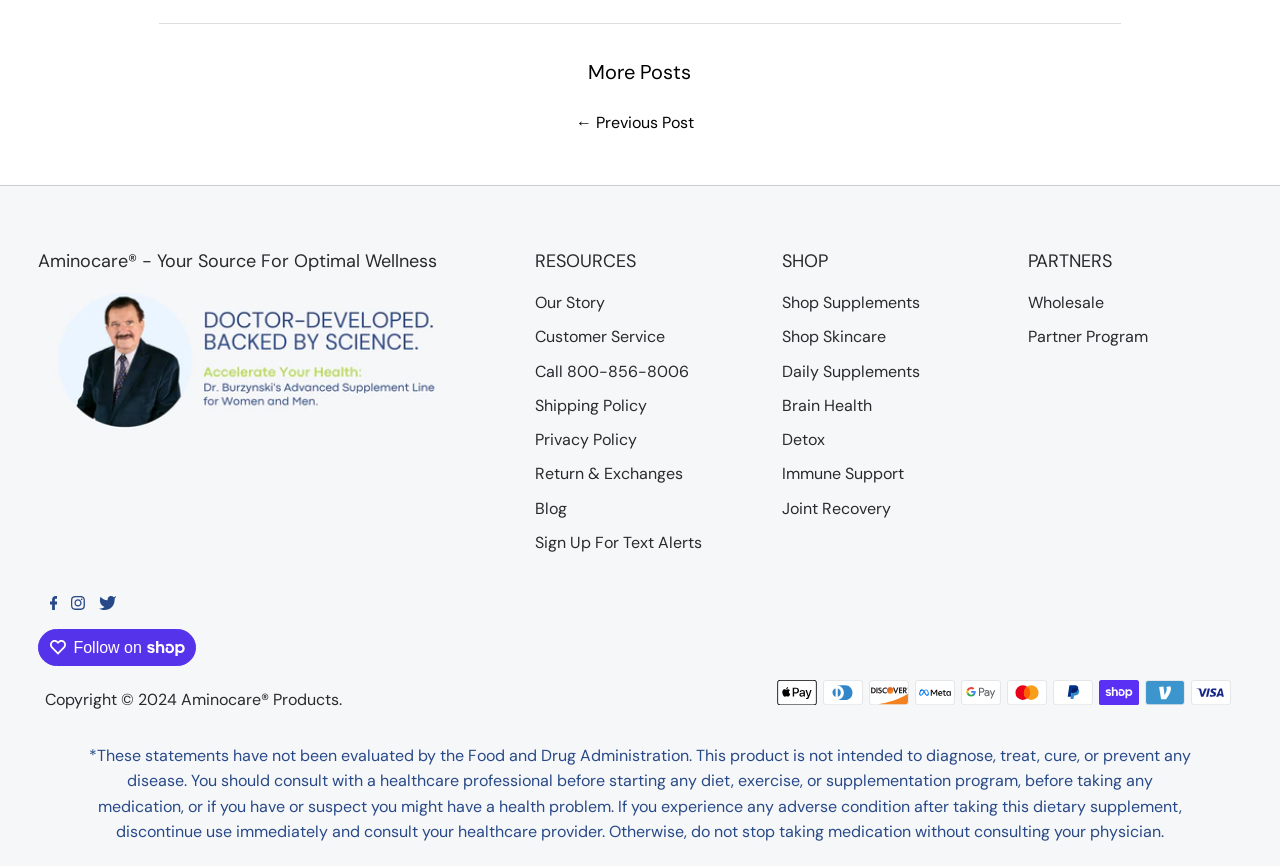Determine the bounding box coordinates for the HTML element mentioned in the following description: "Blog". The coordinates should be a list of four floats ranging from 0 to 1, represented as [left, top, right, bottom].

[0.418, 0.575, 0.443, 0.599]